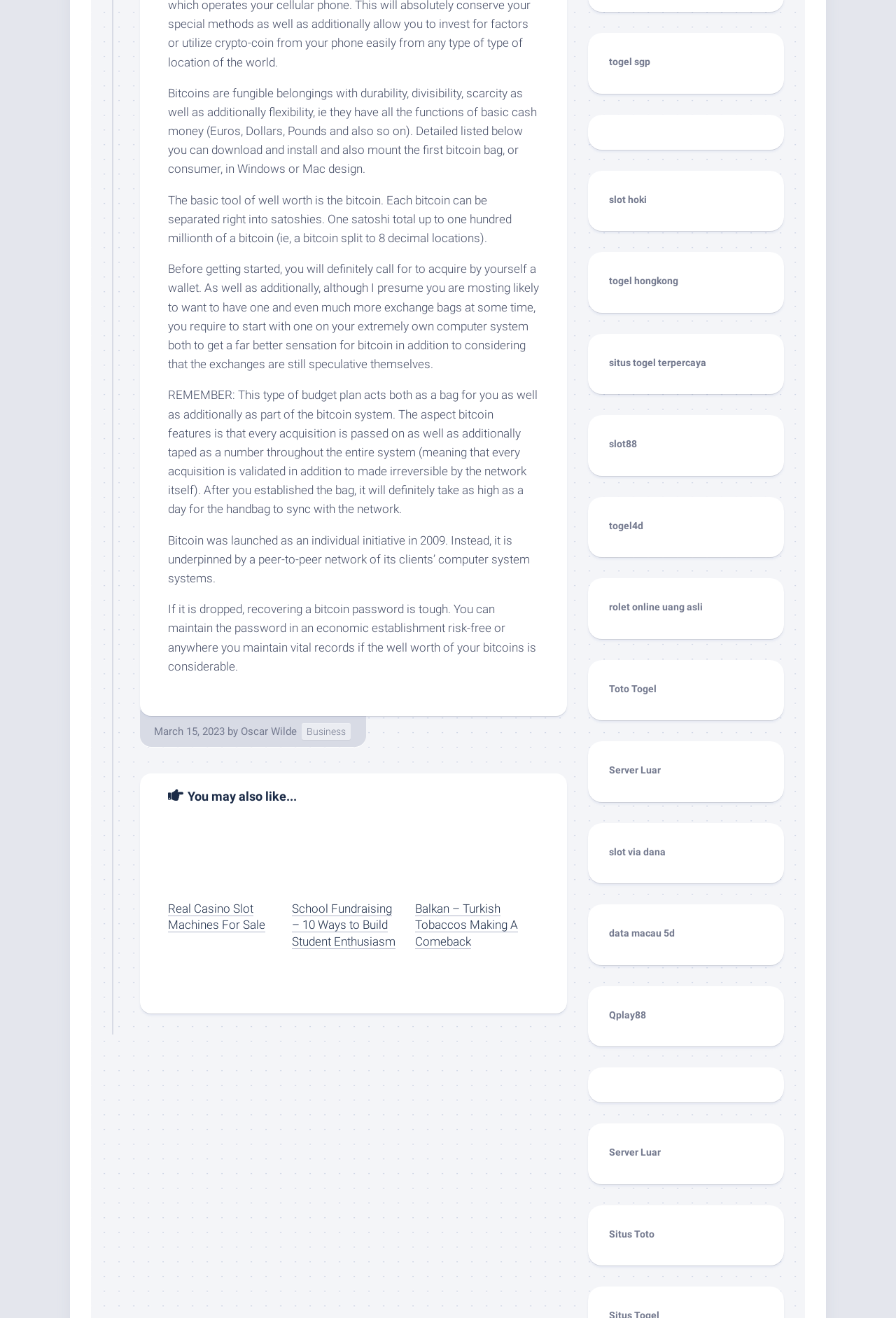What are the articles listed under 'You may also like...'?
From the image, respond using a single word or phrase.

Three articles